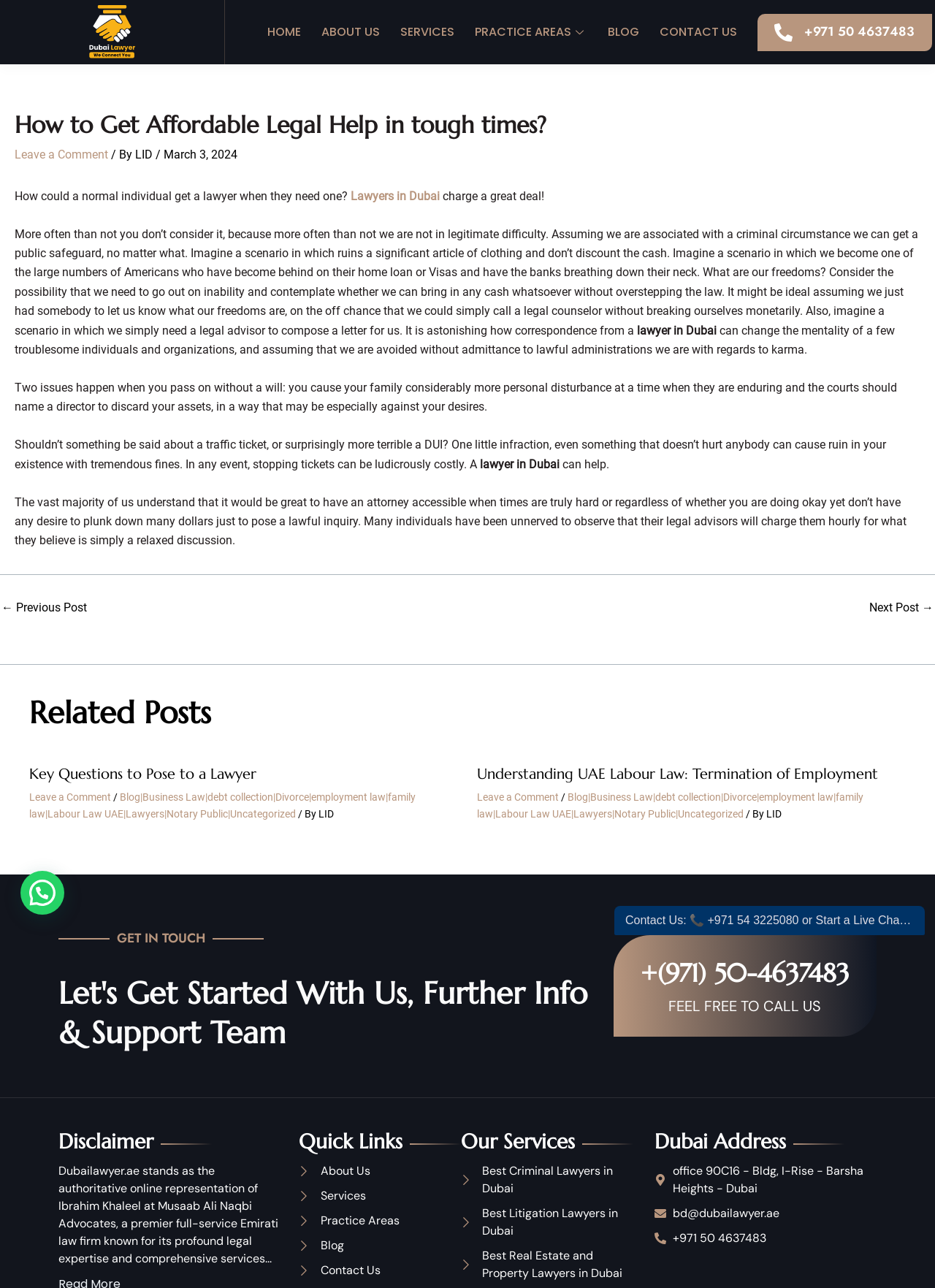Could you specify the bounding box coordinates for the clickable section to complete the following instruction: "Click the HOME link"?

[0.274, 0.0, 0.332, 0.05]